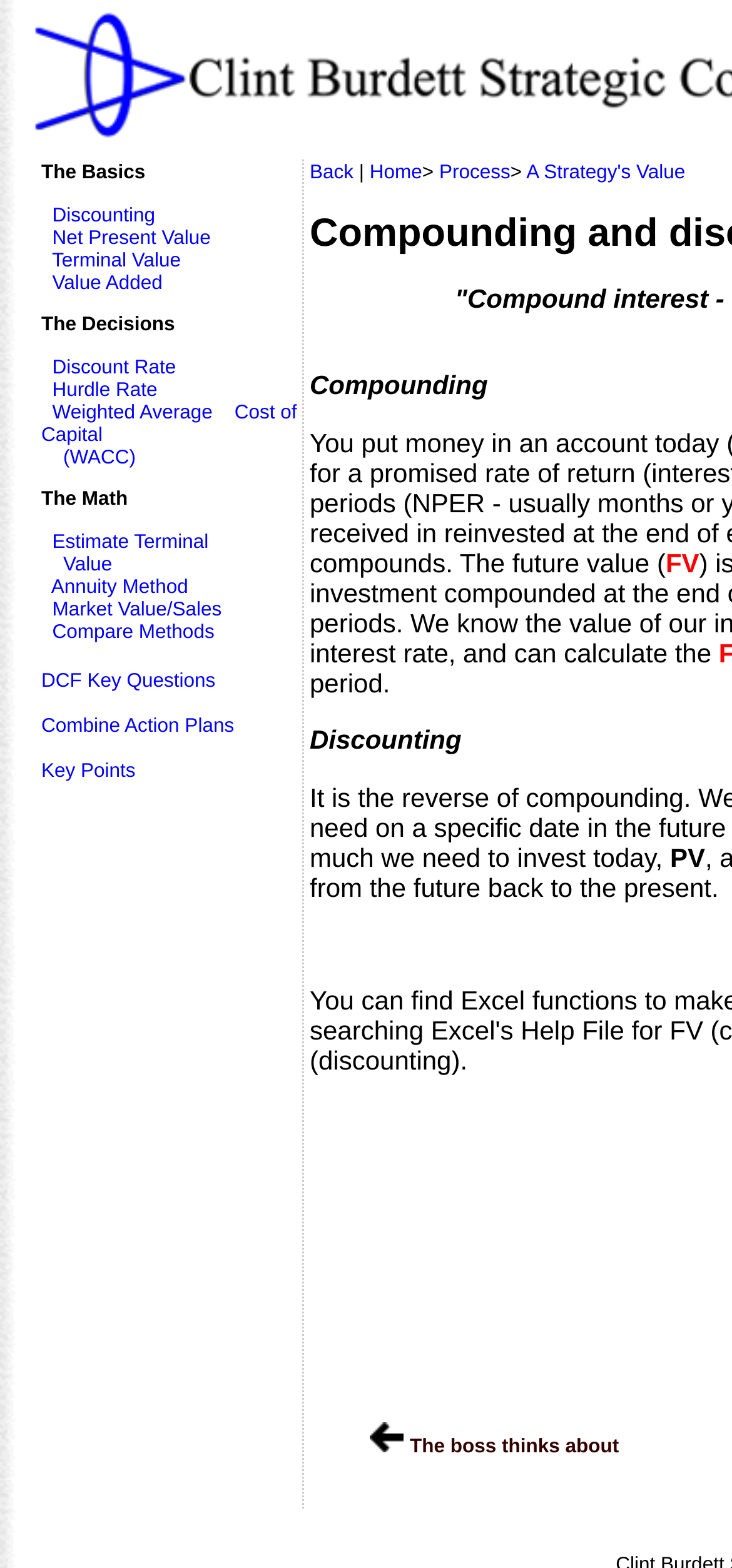Please locate the bounding box coordinates of the element's region that needs to be clicked to follow the instruction: "Click on Terminal Value". The bounding box coordinates should be provided as four float numbers between 0 and 1, i.e., [left, top, right, bottom].

[0.071, 0.159, 0.247, 0.173]